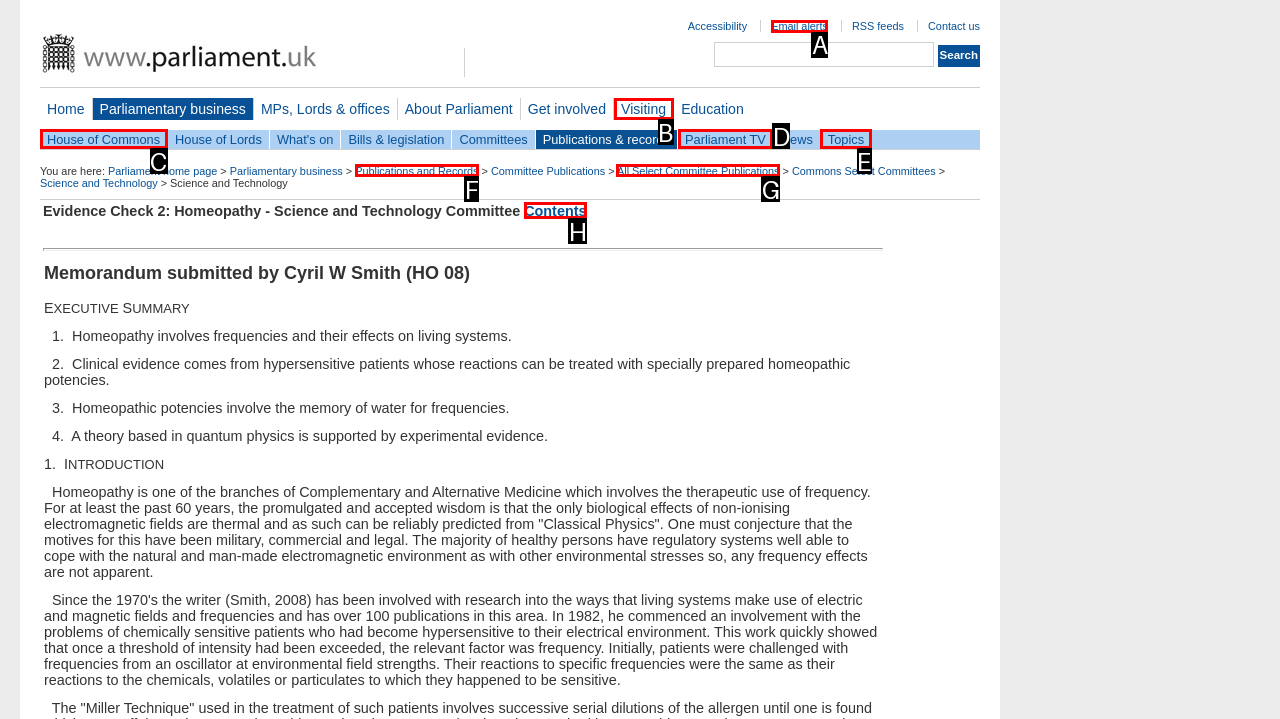Select the option that matches the description: House of Commons. Answer with the letter of the correct option directly.

C